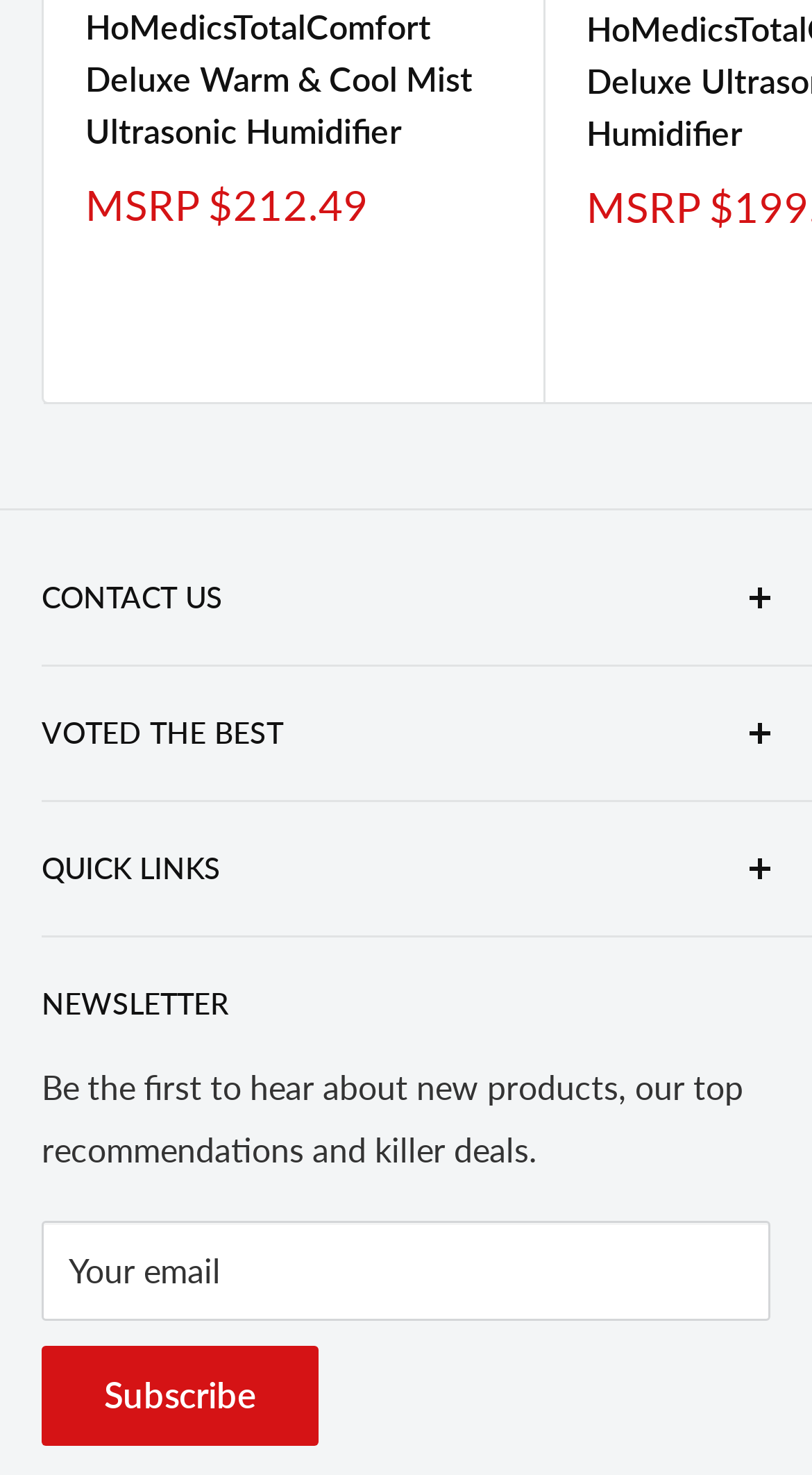Identify the coordinates of the bounding box for the element that must be clicked to accomplish the instruction: "Learn more about being voted the best".

[0.051, 0.74, 0.251, 0.767]